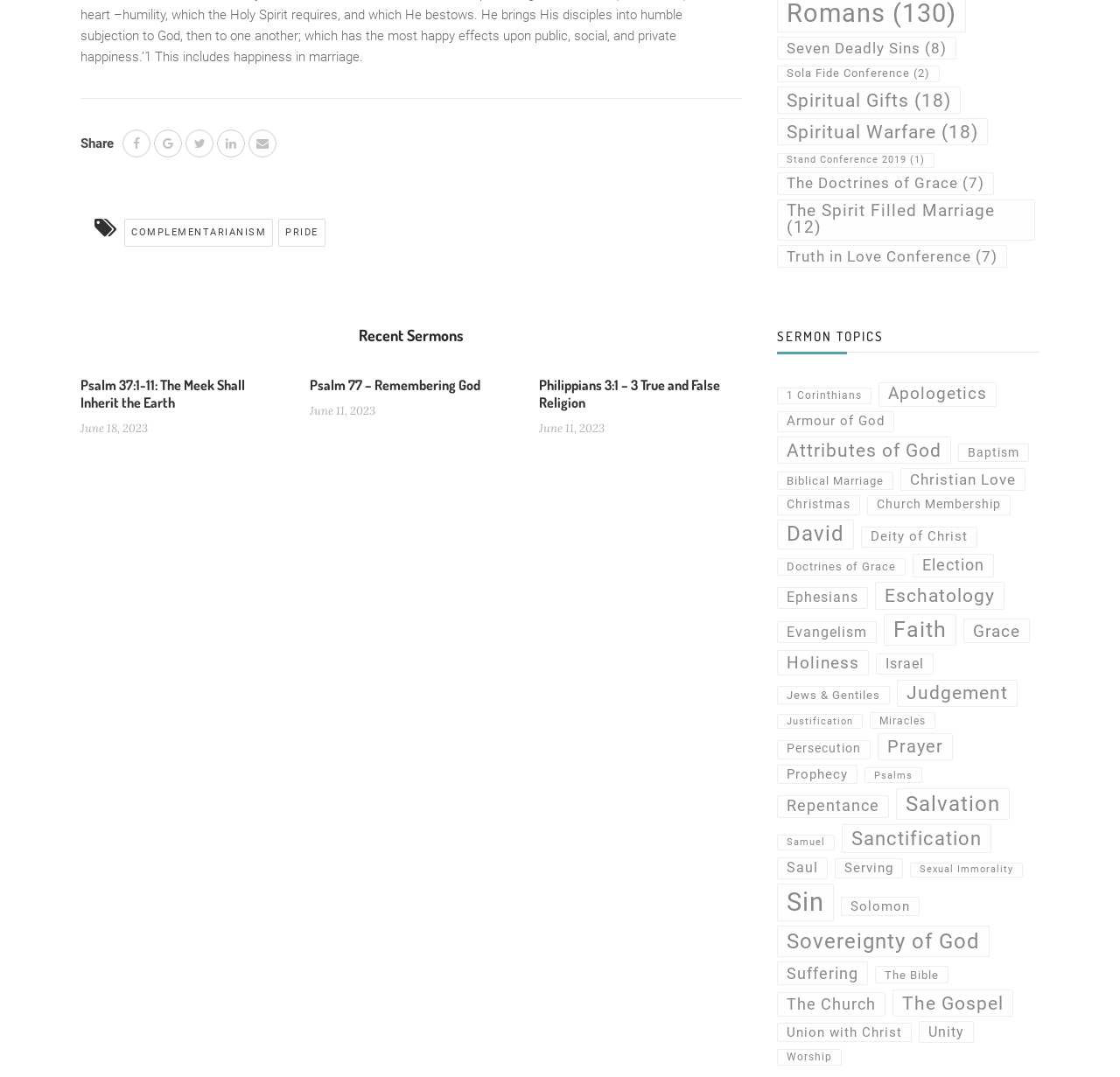Determine the bounding box coordinates of the section I need to click to execute the following instruction: "View sermon 'Psalm 37:1-11: The Meek Shall Inherit the Earth'". Provide the coordinates as four float numbers between 0 and 1, i.e., [left, top, right, bottom].

[0.072, 0.349, 0.219, 0.381]